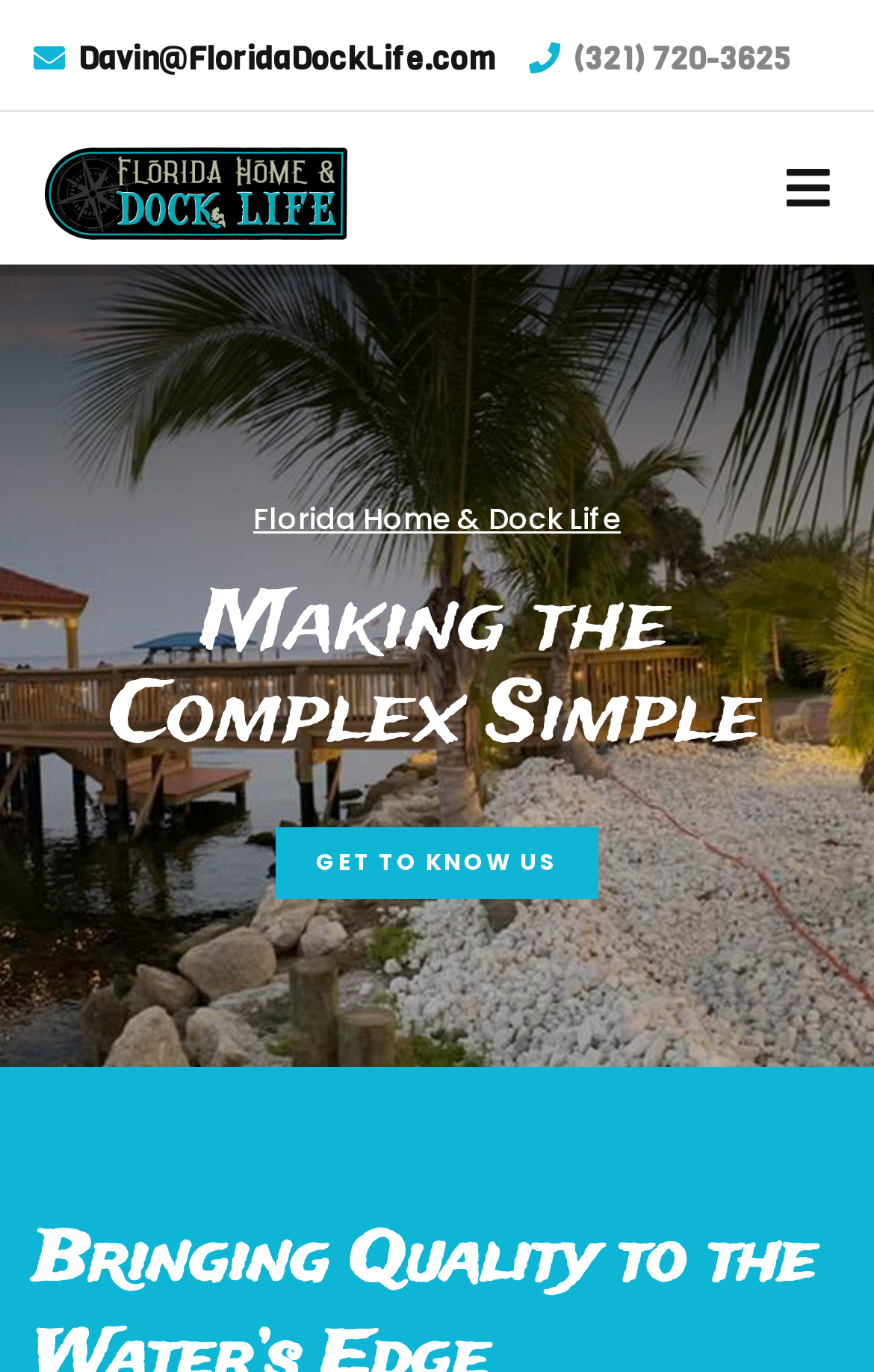What is the logo of Florida Home & Dock Life?
Using the image, provide a concise answer in one word or a short phrase.

Florida Home & Dock Life